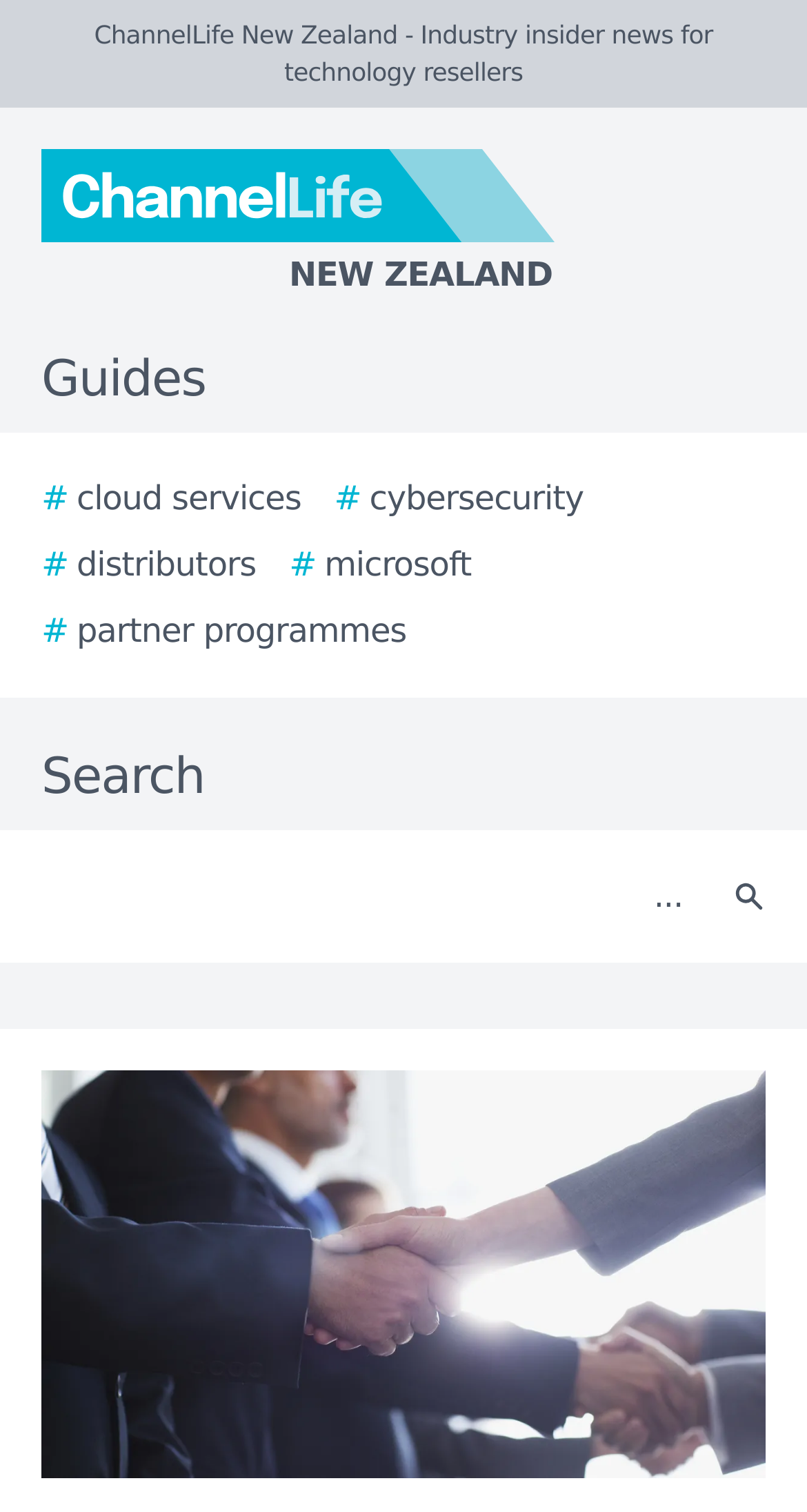Given the element description # distributors, identify the bounding box coordinates for the UI element on the webpage screenshot. The format should be (top-left x, top-left y, bottom-right x, bottom-right y), with values between 0 and 1.

[0.051, 0.357, 0.317, 0.39]